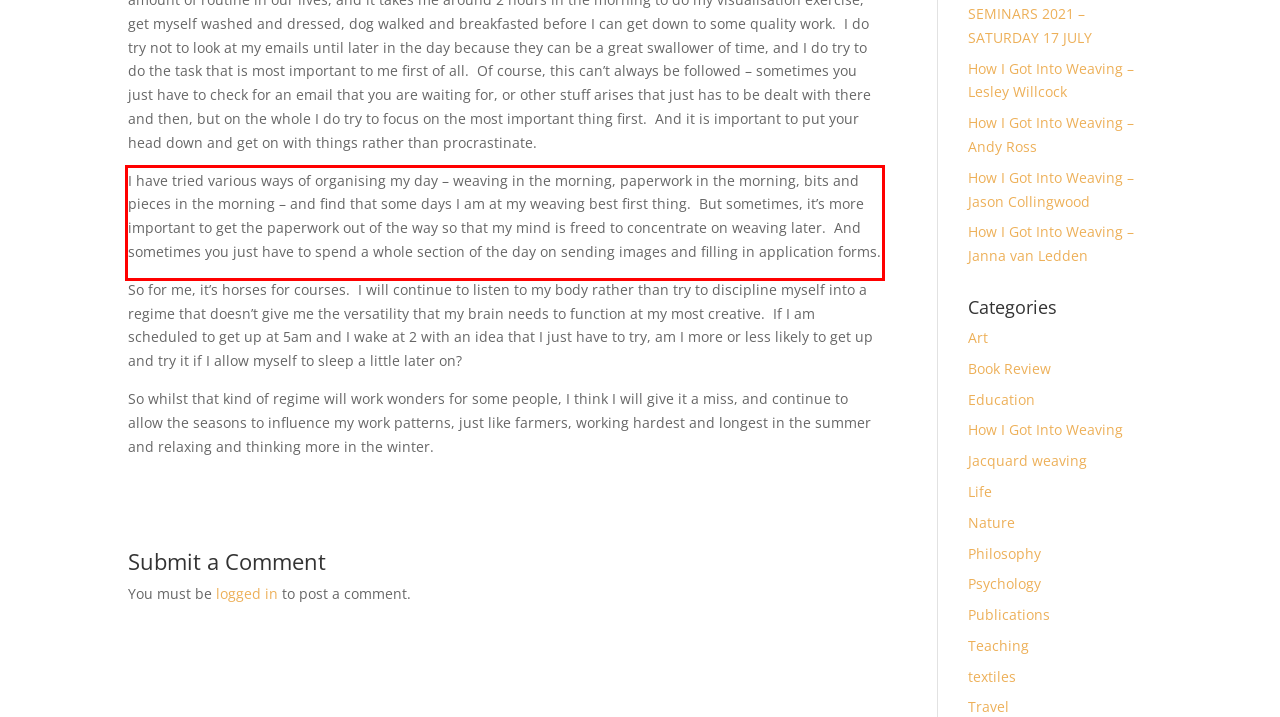You are given a screenshot showing a webpage with a red bounding box. Perform OCR to capture the text within the red bounding box.

I have tried various ways of organising my day – weaving in the morning, paperwork in the morning, bits and pieces in the morning – and find that some days I am at my weaving best first thing. But sometimes, it’s more important to get the paperwork out of the way so that my mind is freed to concentrate on weaving later. And sometimes you just have to spend a whole section of the day on sending images and filling in application forms.